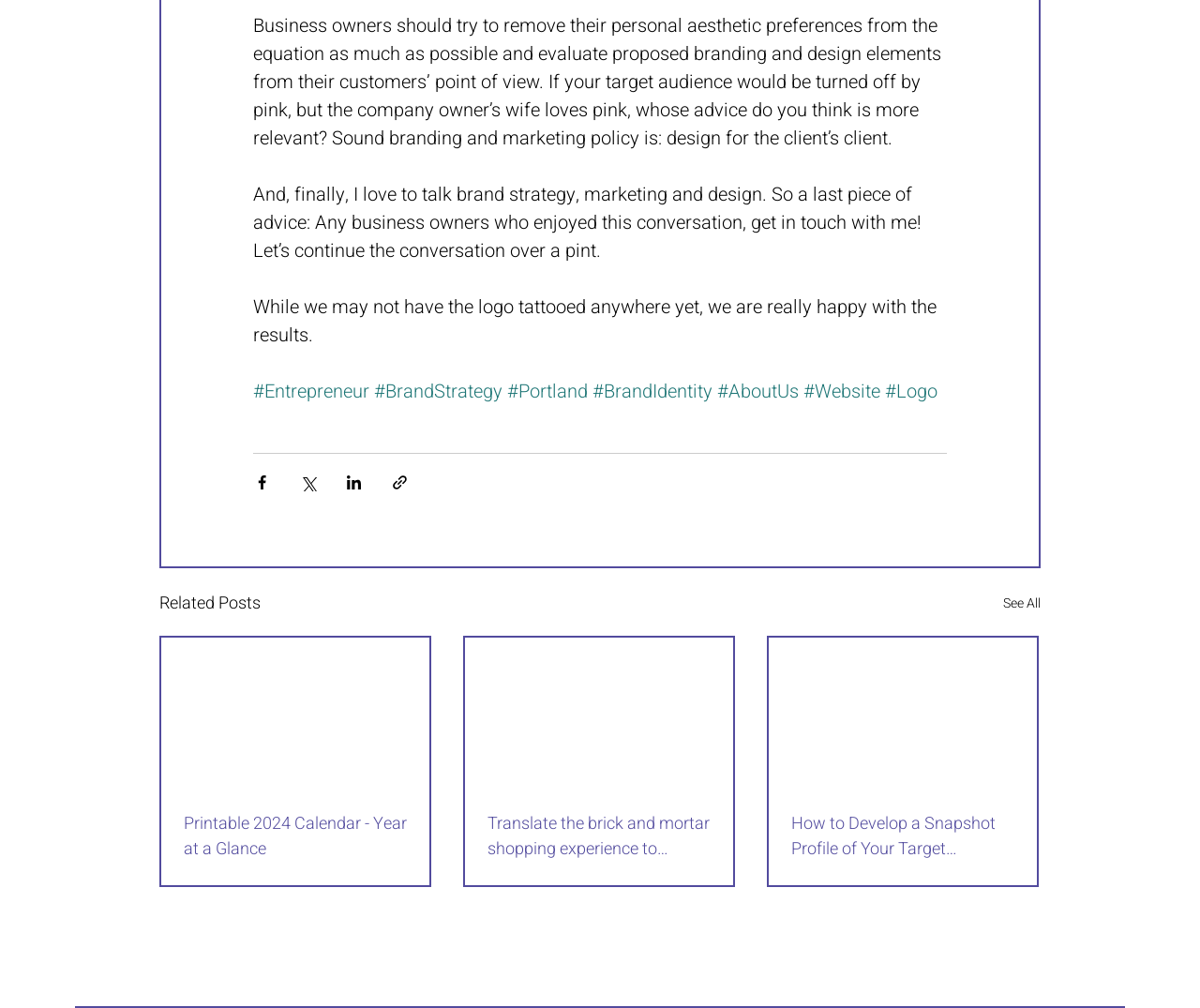What is the author's advice to business owners?
Based on the image, give a one-word or short phrase answer.

design for the client's client